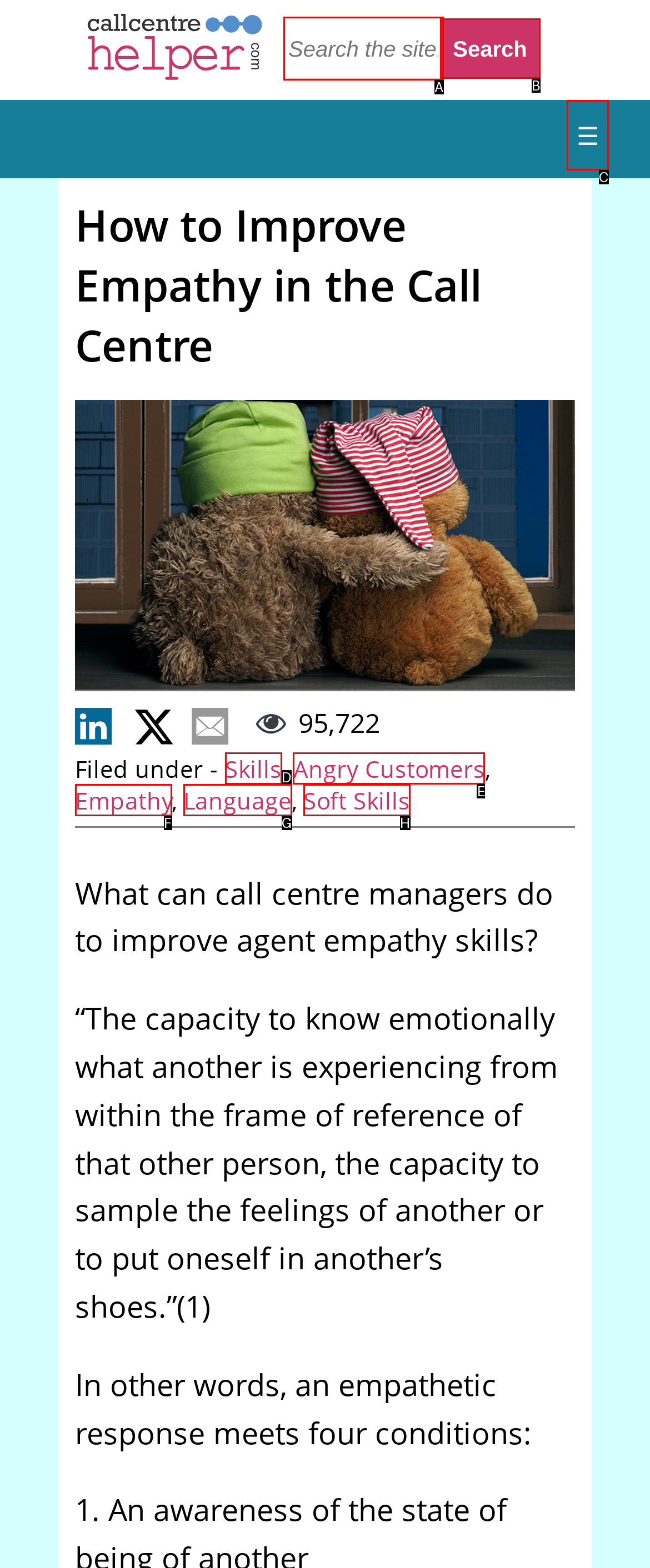Determine which HTML element to click on in order to complete the action: Click the link to Angry Customers.
Reply with the letter of the selected option.

E